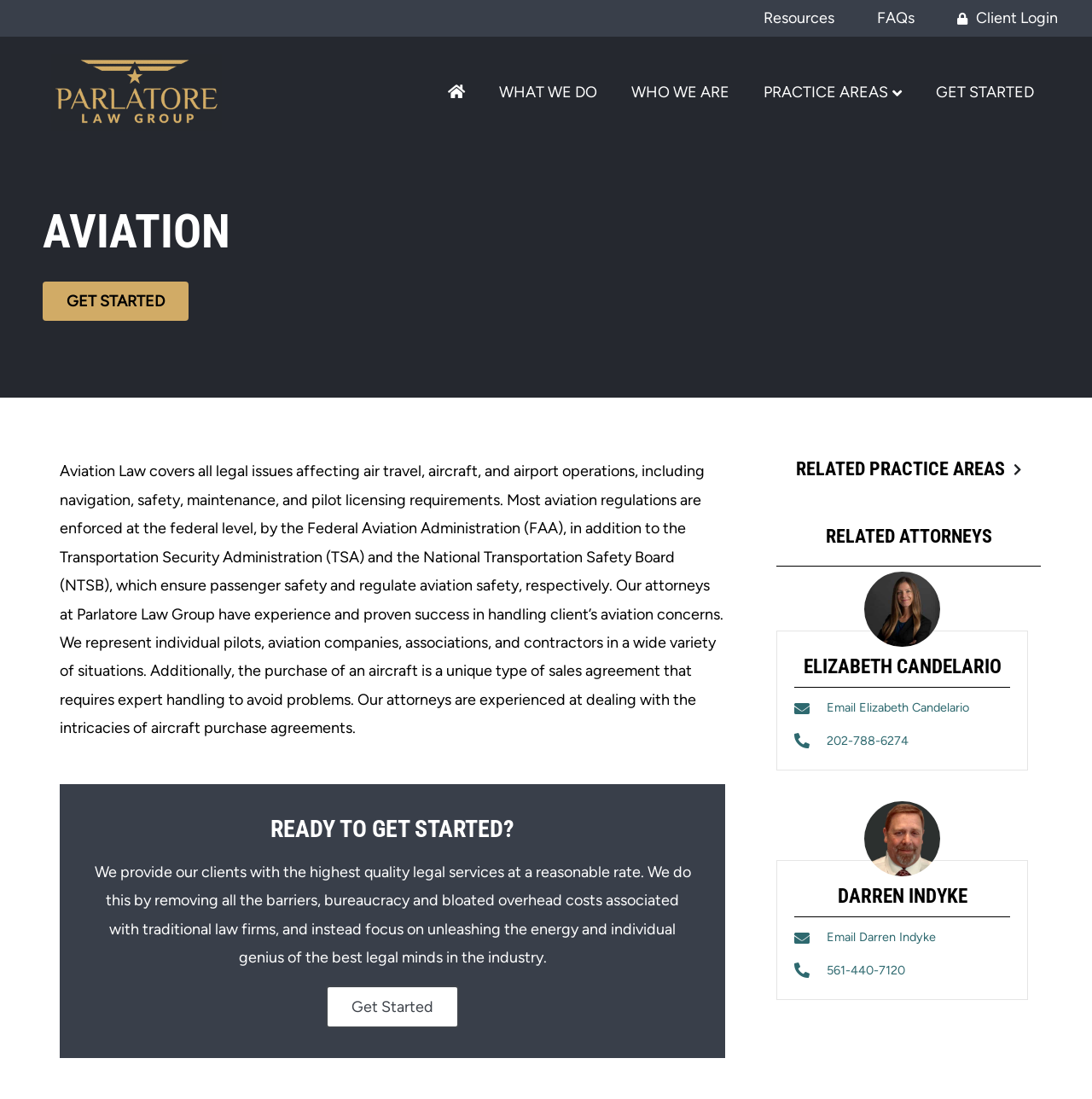Please find the bounding box for the UI component described as follows: "202-788-6274".

[0.757, 0.664, 0.832, 0.684]